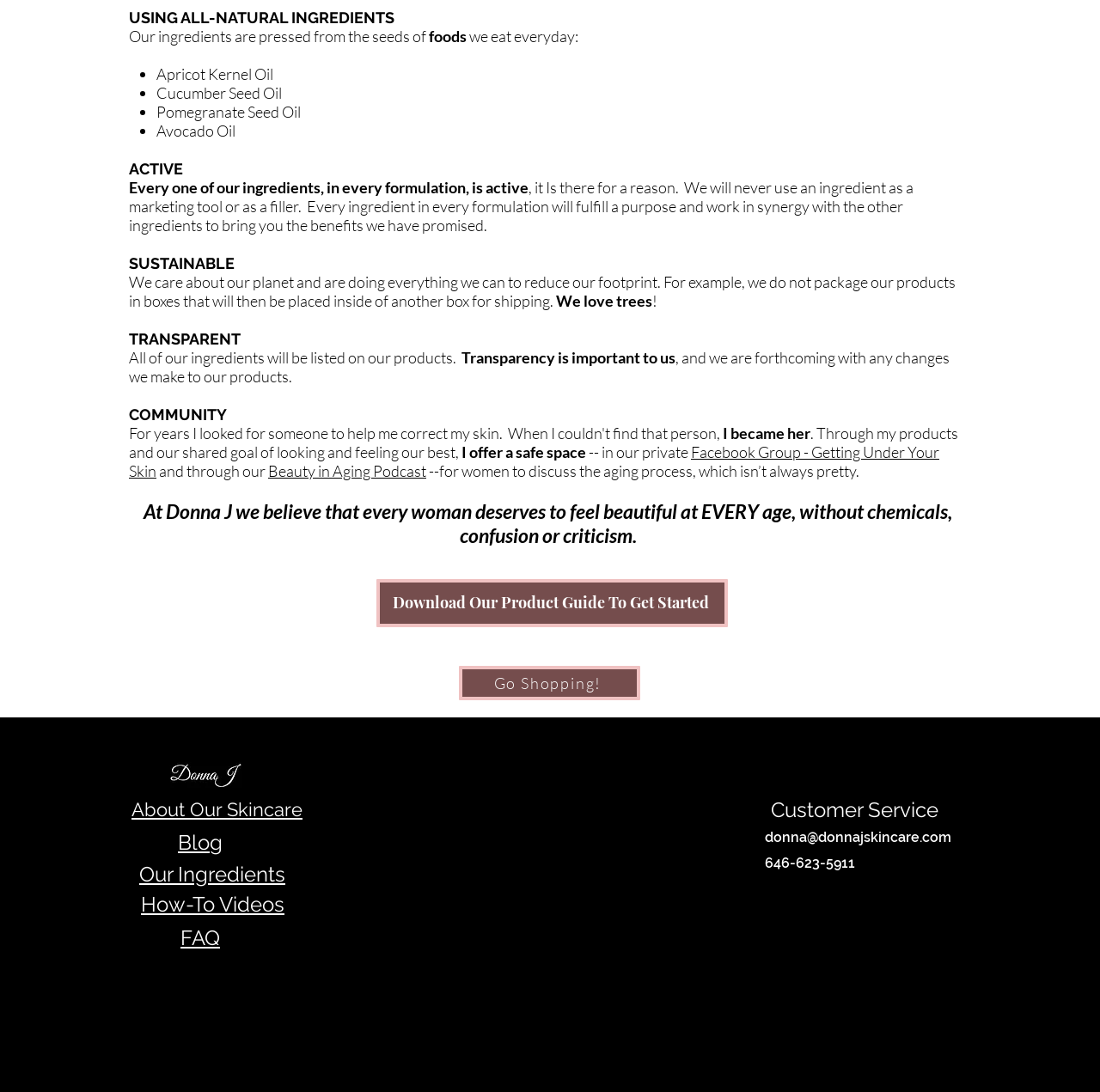Identify the bounding box for the UI element described as: "Shipping & Returns". Ensure the coordinates are four float numbers between 0 and 1, formatted as [left, top, right, bottom].

[0.503, 0.783, 0.622, 0.798]